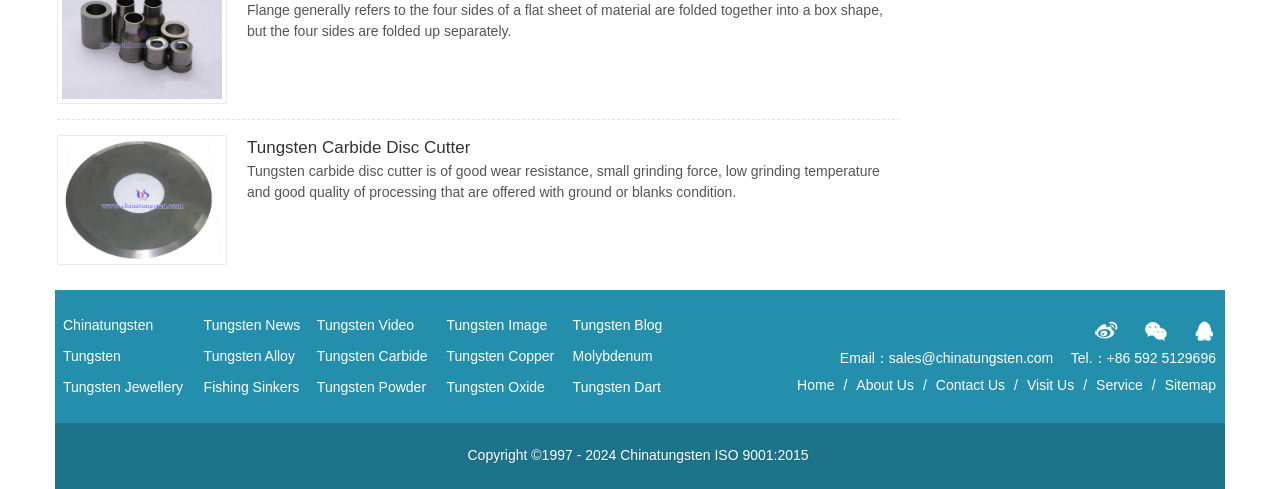Please identify the bounding box coordinates of the clickable element to fulfill the following instruction: "Contact us via email". The coordinates should be four float numbers between 0 and 1, i.e., [left, top, right, bottom].

[0.656, 0.716, 0.823, 0.749]